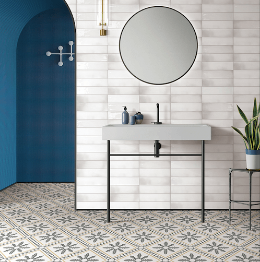Offer a detailed narrative of what is shown in the image.

This image showcases a stylish bathroom interior featuring a chic marble subway tile backsplash. The space is well-lit and features a round mirror above a sleek, modern sink with minimalist black fixtures. To the right, a potted plant adds a touch of greenery, contrasting beautifully with the lighter tones of the room. The floor is adorned with an intricate patterned tile, adding a distinctive character to the space. A bold blue archway leads to another area, enhancing the overall aesthetic with a pop of color. This setting exemplifies modern design while highlighting the elegance of marble subway tiles, perfect for creating a luxurious ambiance.